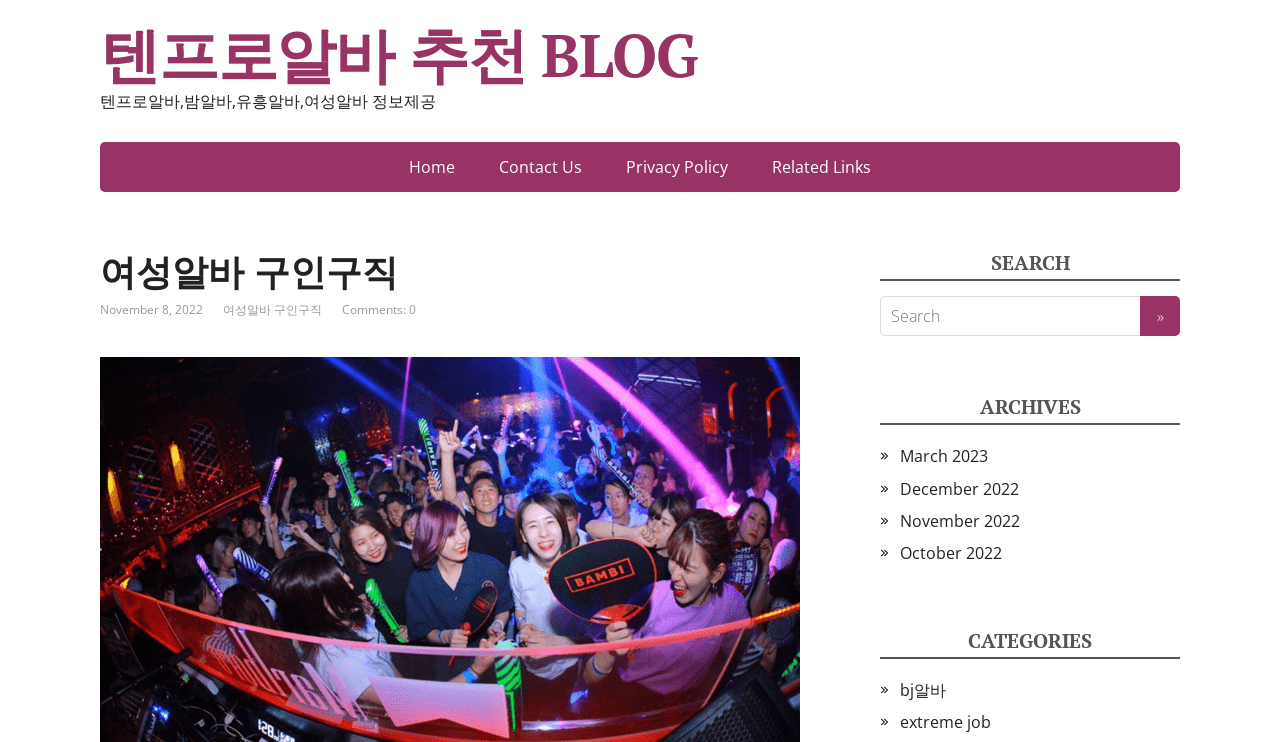How many comments does the post have?
Please respond to the question with as much detail as possible.

The number of comments can be found below the heading '여성알바 구인구직', which is 'Comments: 0'.